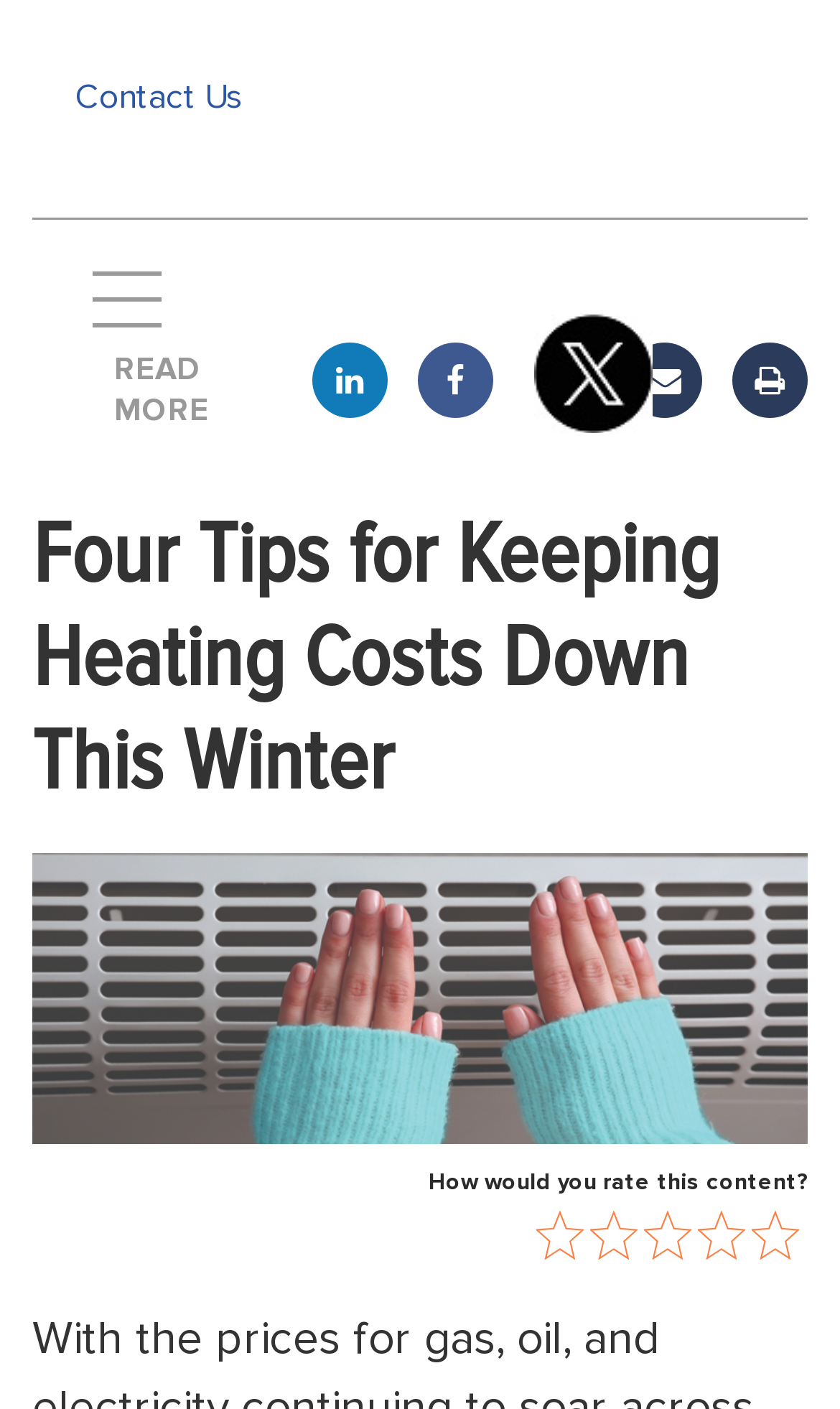Respond with a single word or short phrase to the following question: 
How many images are displayed below the heading?

5